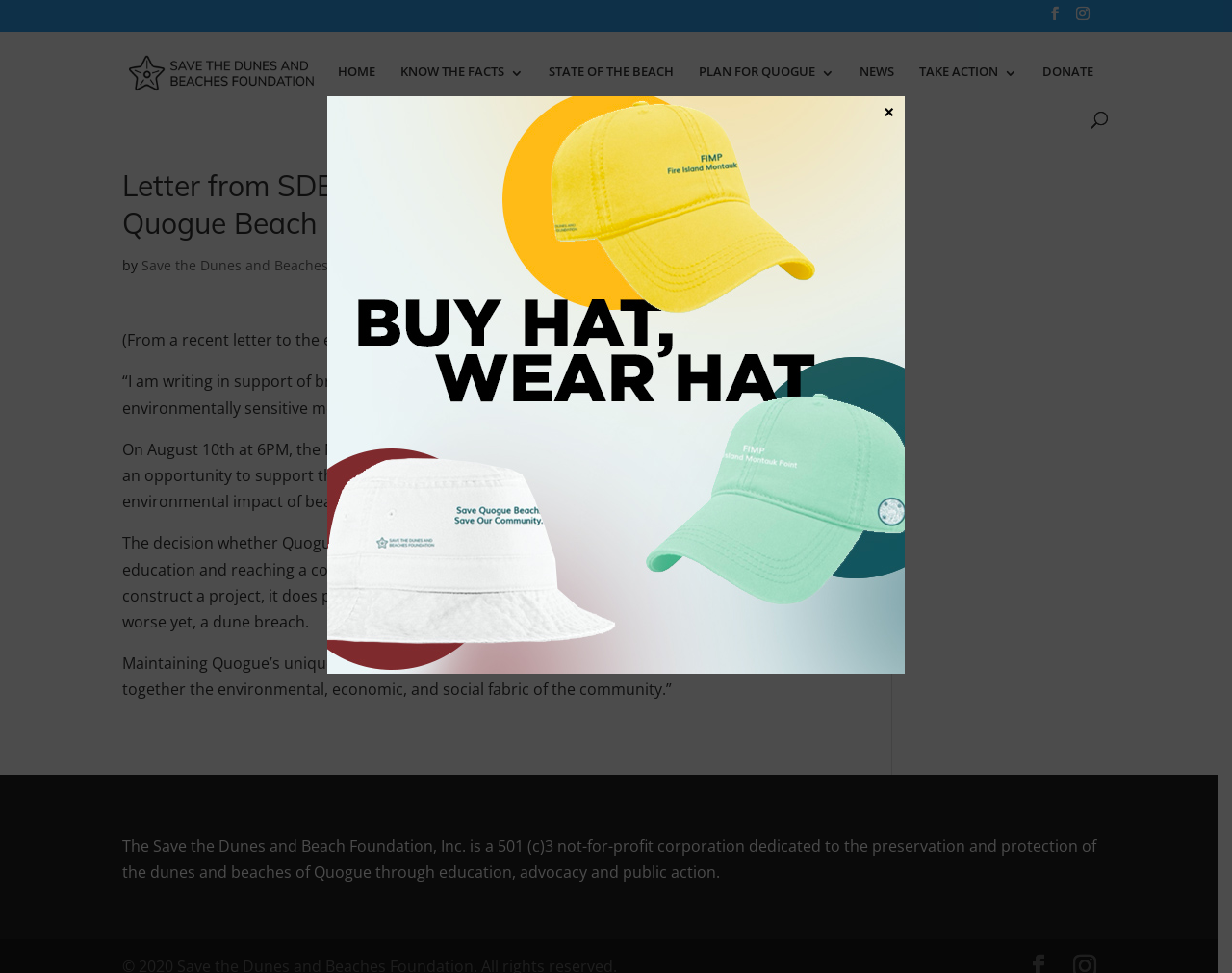Kindly provide the bounding box coordinates of the section you need to click on to fulfill the given instruction: "close the window".

[0.713, 0.106, 0.729, 0.124]